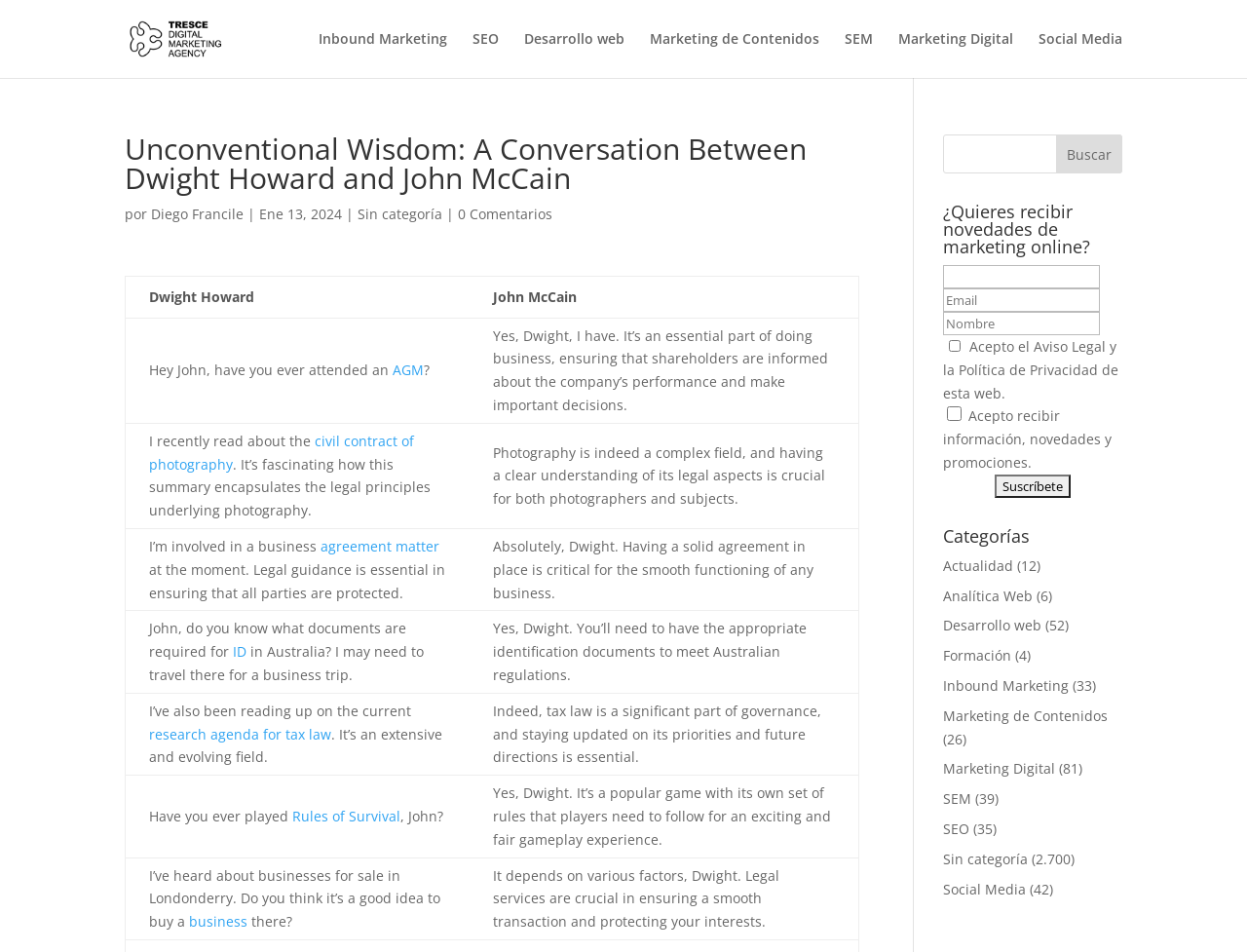Please determine the bounding box coordinates, formatted as (top-left x, top-left y, bottom-right x, bottom-right y), with all values as floating point numbers between 0 and 1. Identify the bounding box of the region described as: research agenda for tax law

[0.12, 0.761, 0.266, 0.78]